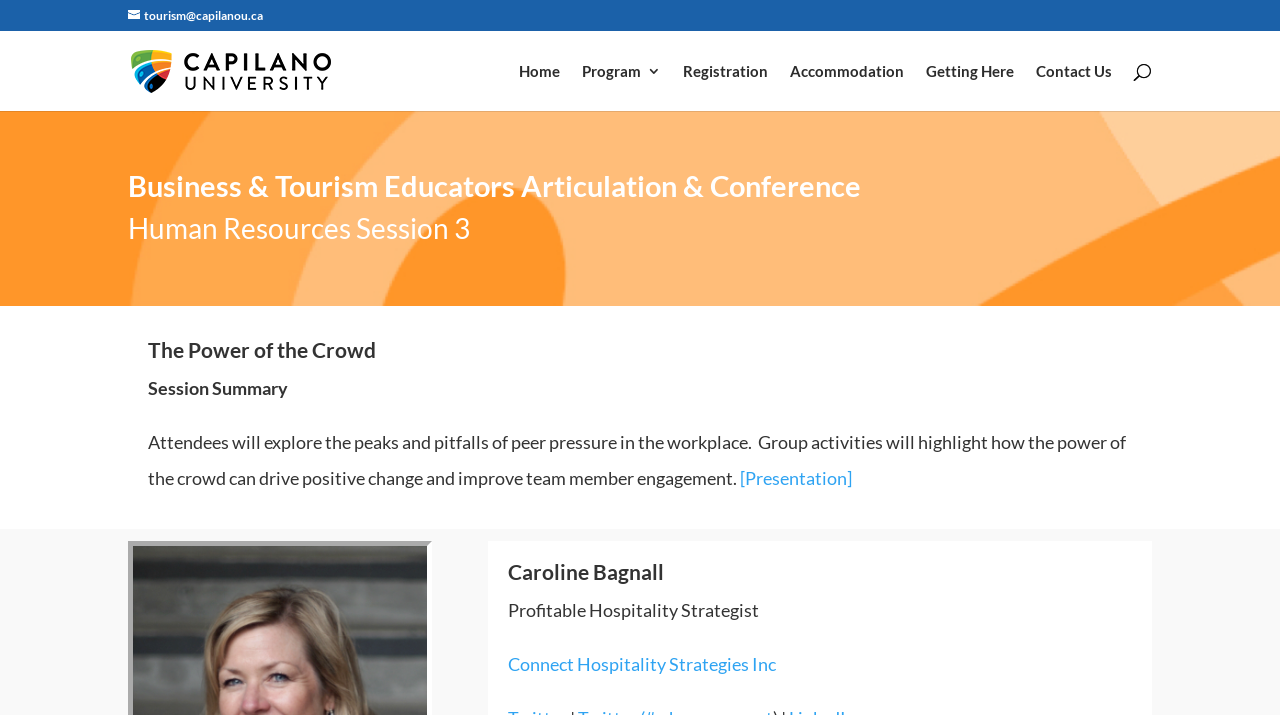What is the profession of Caroline Bagnall?
Give a single word or phrase as your answer by examining the image.

Profitable Hospitality Strategist